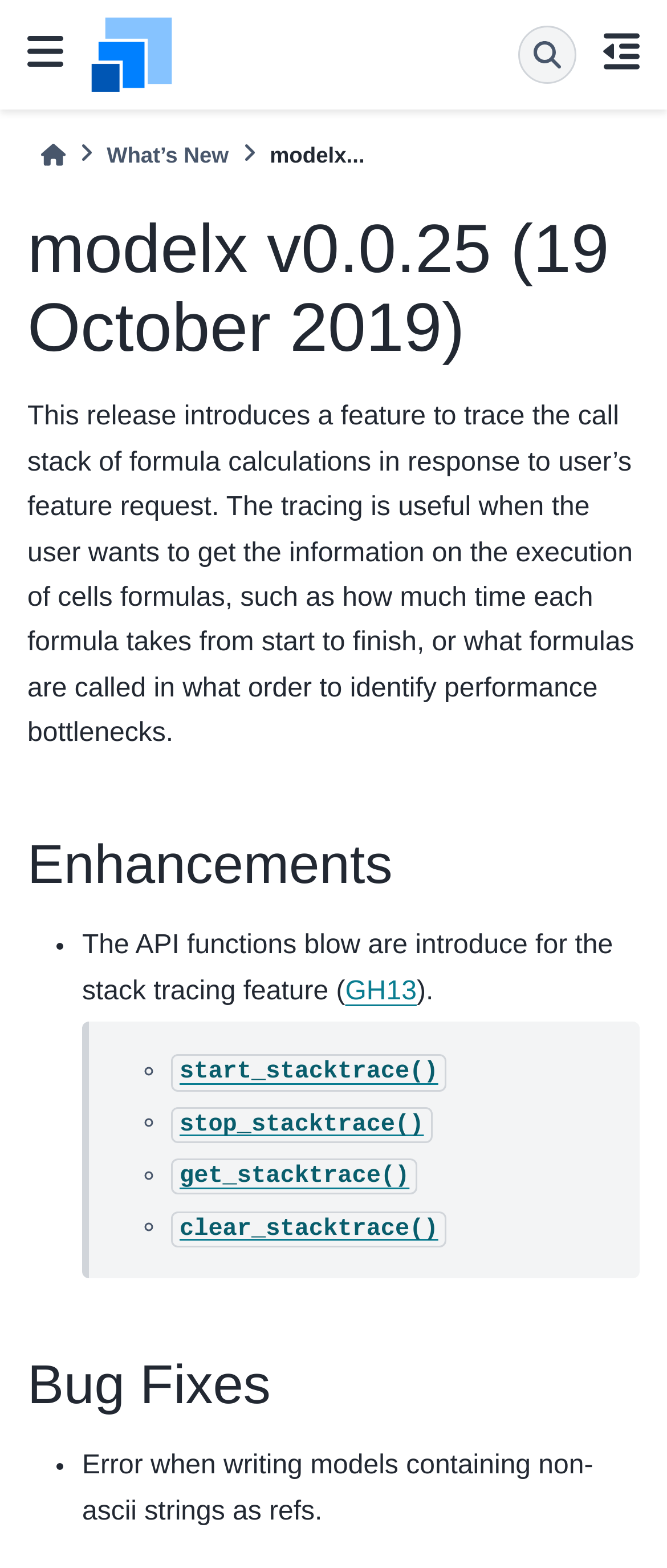Please identify the bounding box coordinates of the element I need to click to follow this instruction: "view what's new".

[0.16, 0.087, 0.343, 0.11]